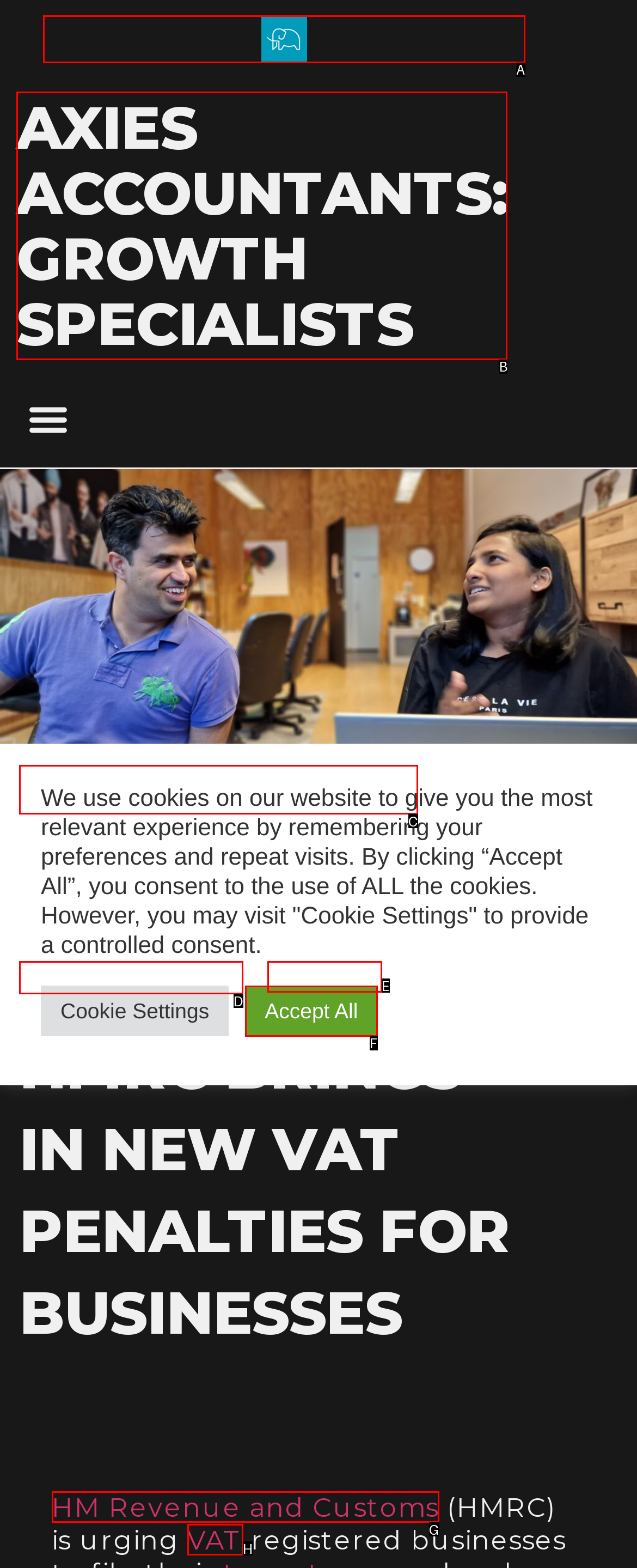Determine which HTML element to click to execute the following task: View balance health options Answer with the letter of the selected option.

None